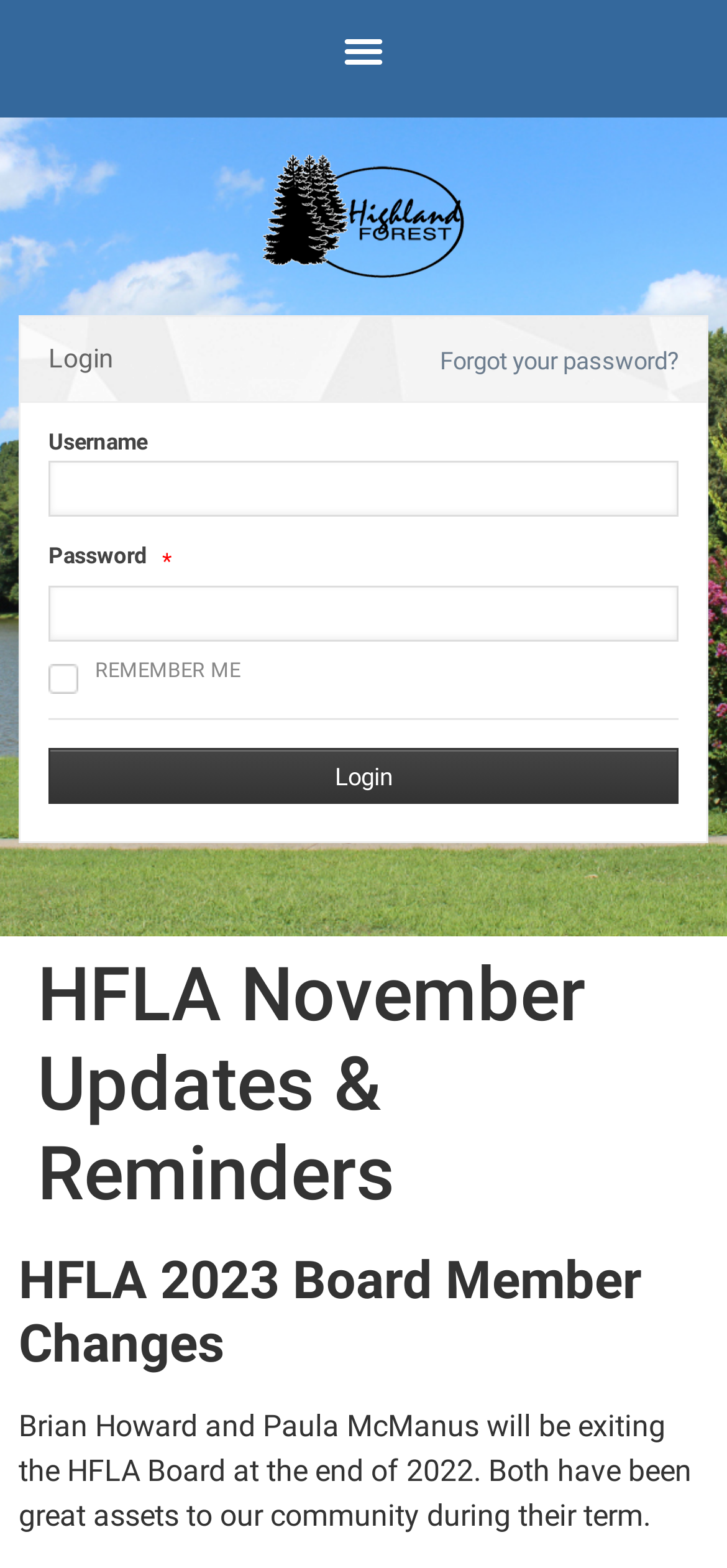Explain in detail what is displayed on the webpage.

The webpage is titled "HFLA November Updates & Reminders – Highland Forest". At the top left corner, there is a button labeled "Menu Toggle". Next to it, on the right, is a "Login" button. Below the "Login" button, there is a link to "Forgot your password?".

Underneath, there is a login form with fields for "Username" and "Password", each accompanied by a static text label. The "Password" field has an asterisk symbol next to it, indicating that it is a required field. Below the password field, there is a checkbox labeled "REMEMBER ME". The "Login" button is located at the bottom of the form.

Below the login form, there is a header section that spans the entire width of the page. It contains a heading that repeats the title of the webpage, "HFLA November Updates & Reminders". 

Below the header, there is another heading that reads "HFLA 2023 Board Member Changes". This is followed by a paragraph of text that announces the departure of two board members, Brian Howard and Paula McManus, at the end of 2022, and acknowledges their contributions to the community during their term.